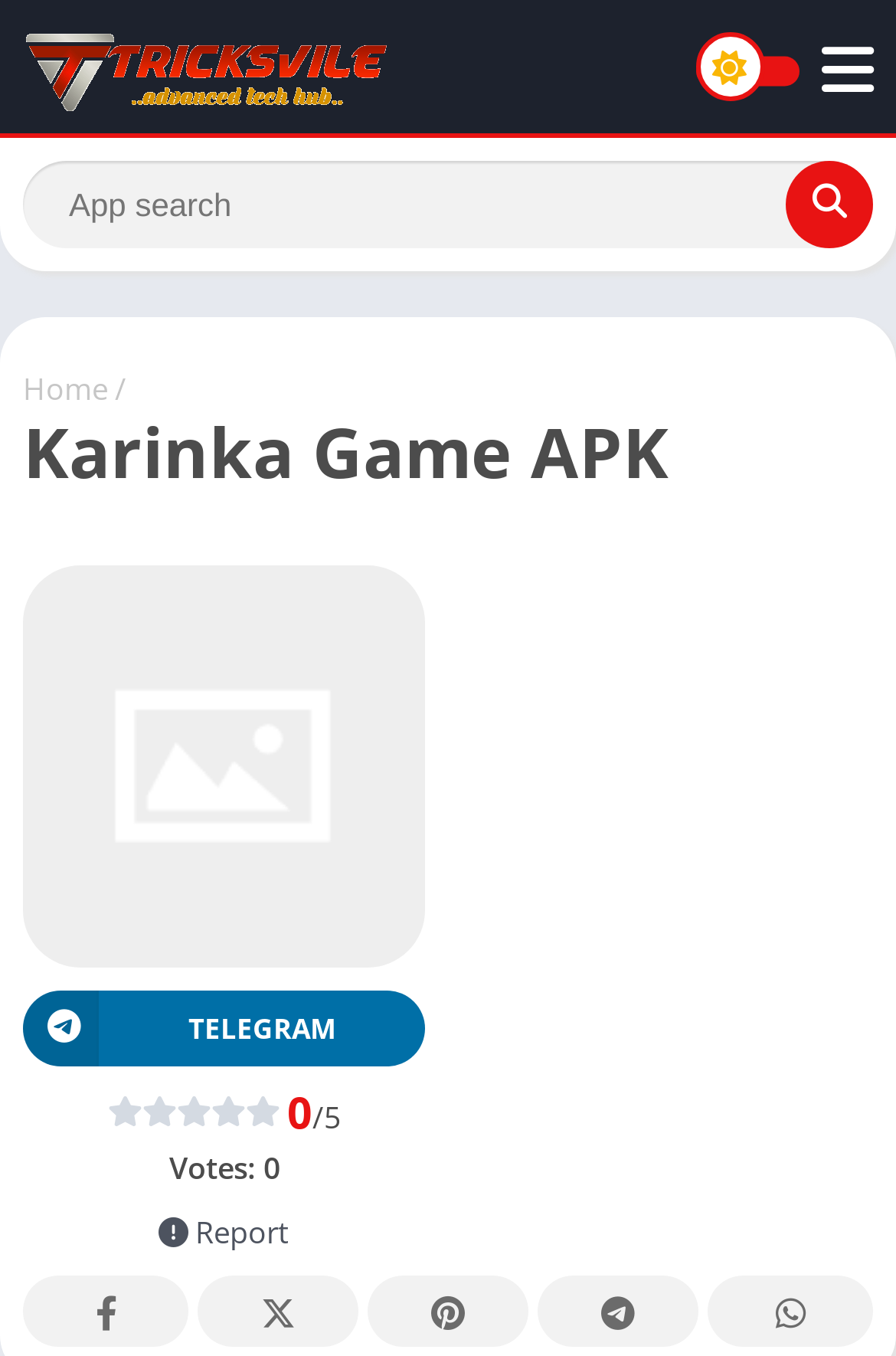Determine the bounding box coordinates for the region that must be clicked to execute the following instruction: "Search for something".

[0.026, 0.119, 0.974, 0.183]